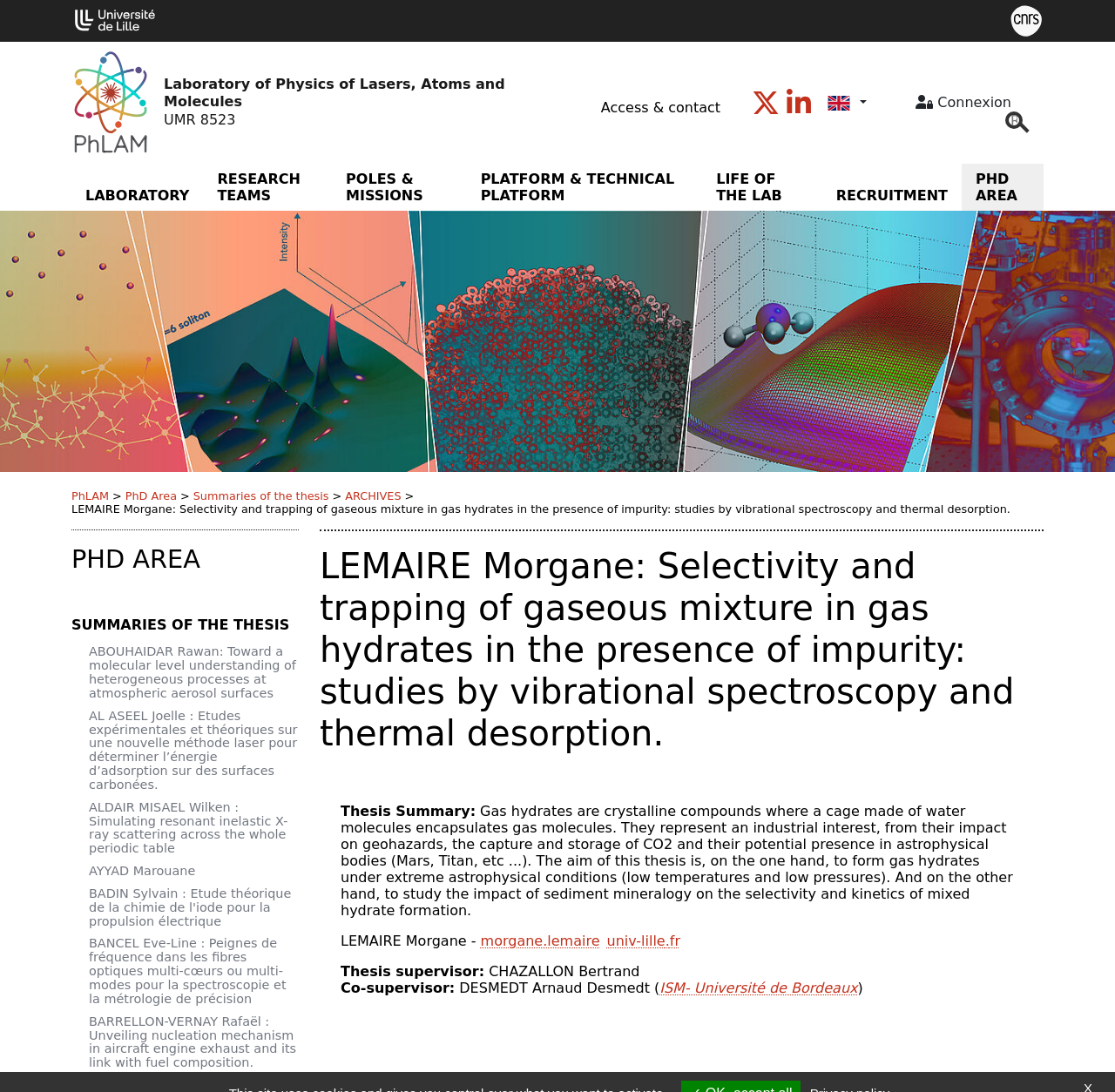Please answer the following question using a single word or phrase: 
What is the name of the university associated with the laboratory?

Université de Lille